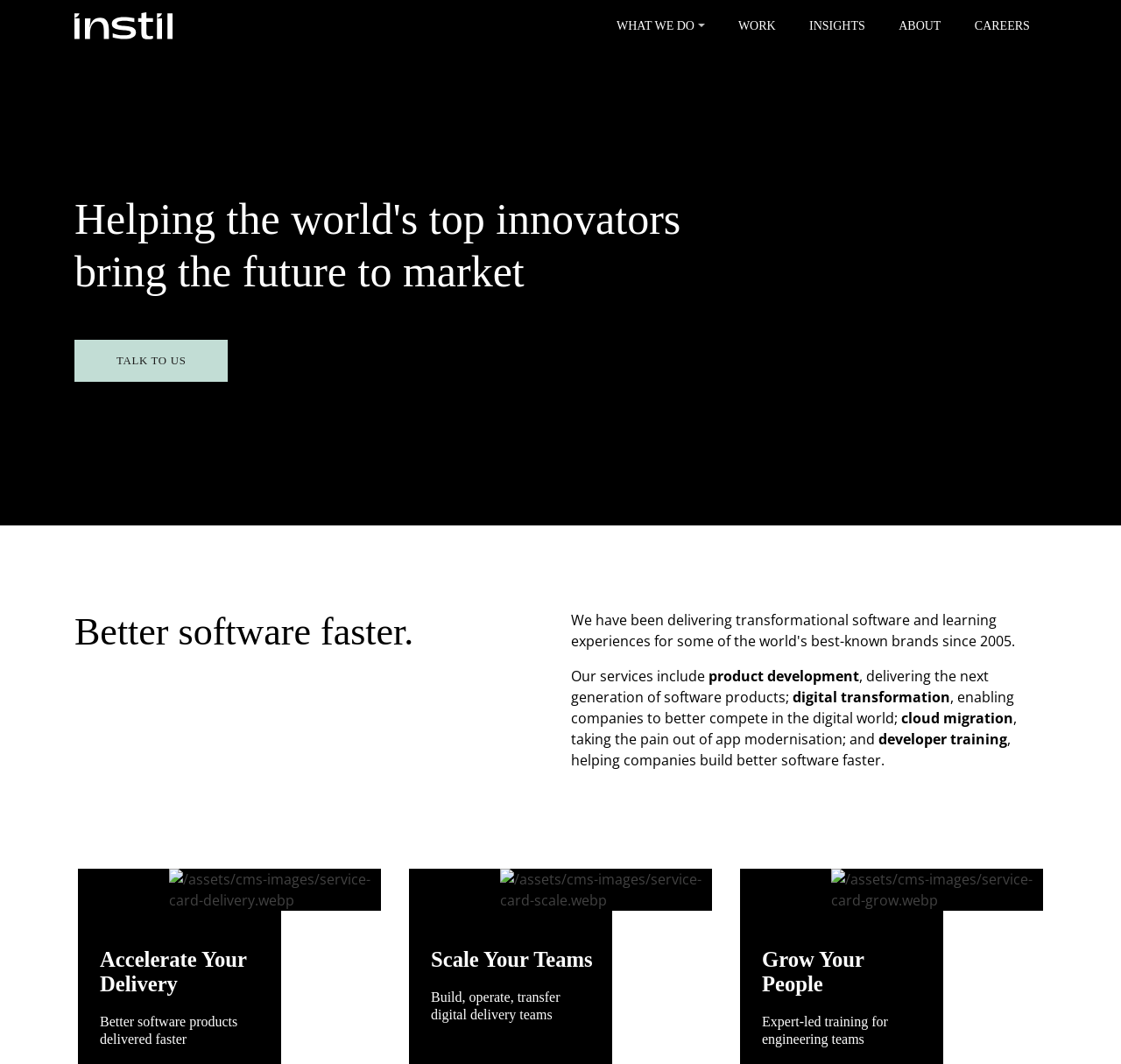Respond to the following question using a concise word or phrase: 
What services does the company offer?

Product development, digital transformation, cloud migration, and developer training